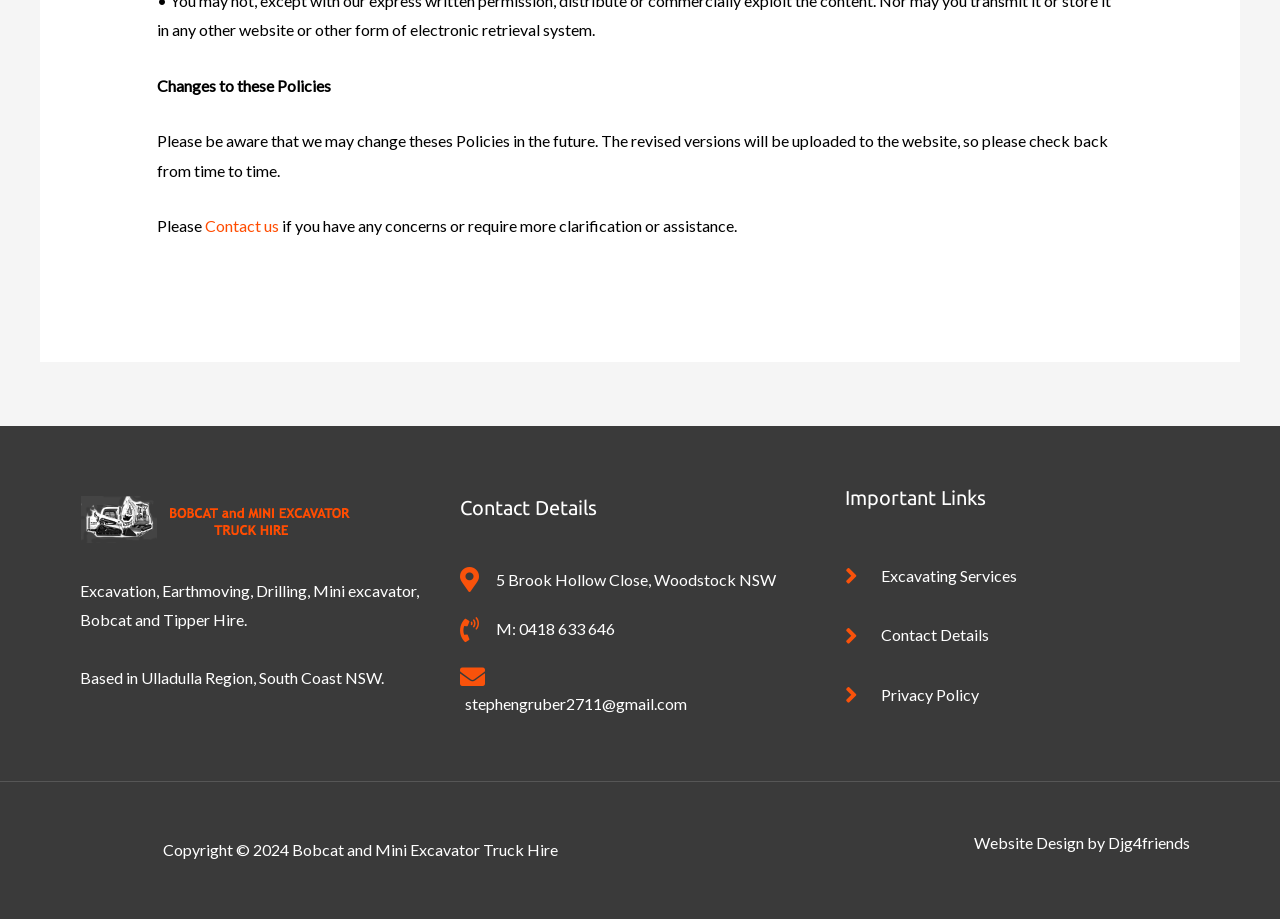Please find the bounding box coordinates (top-left x, top-left y, bottom-right x, bottom-right y) in the screenshot for the UI element described as follows: Excavating Services

[0.66, 0.61, 0.945, 0.642]